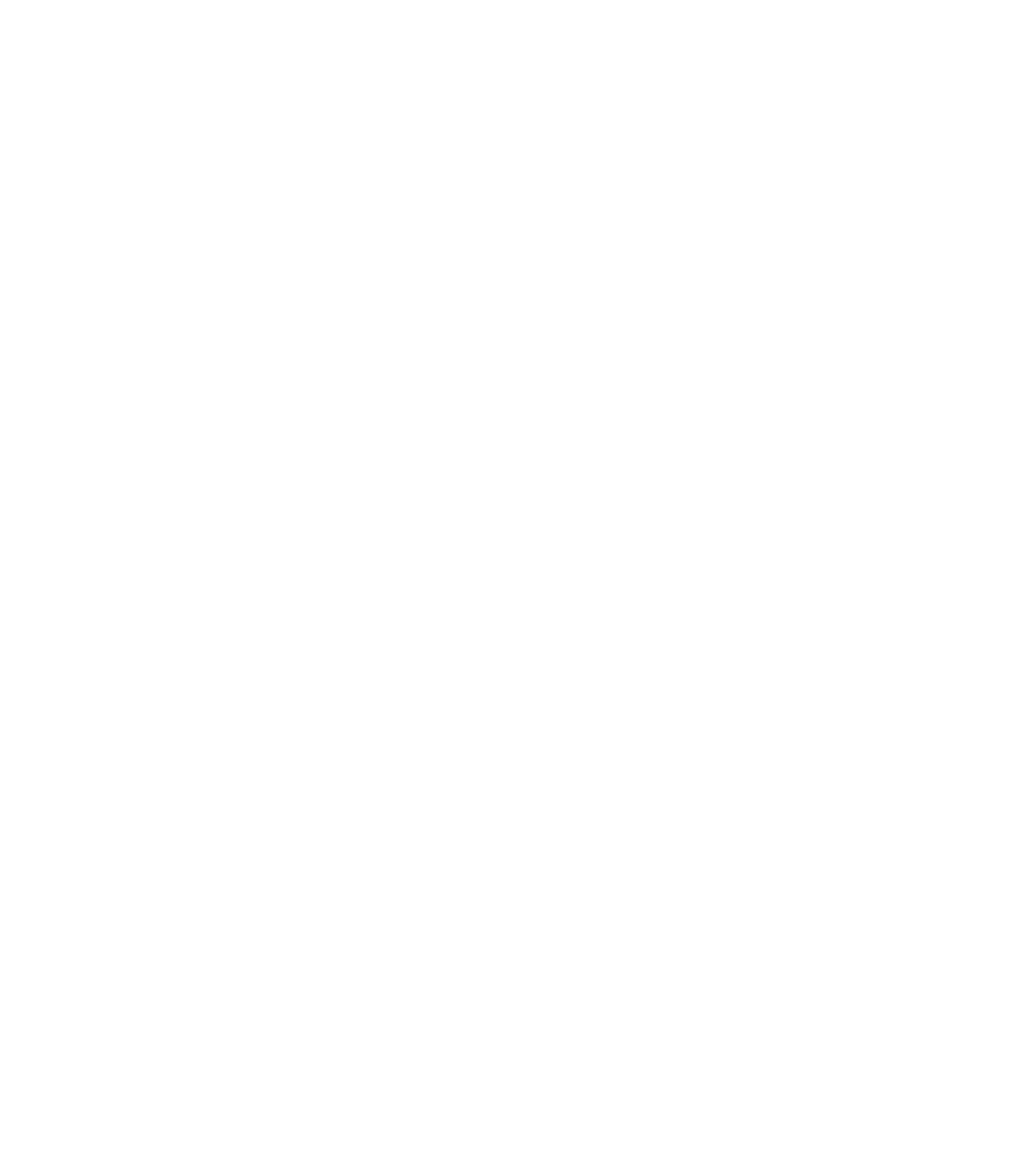Based on the image, provide a detailed and complete answer to the question: 
Are all image elements identical?

Although the image elements have similar bounding box coordinates, the ninth image element has a slightly different x2 coordinate (0.516) compared to the others (0.523), indicating that it might be a different image.